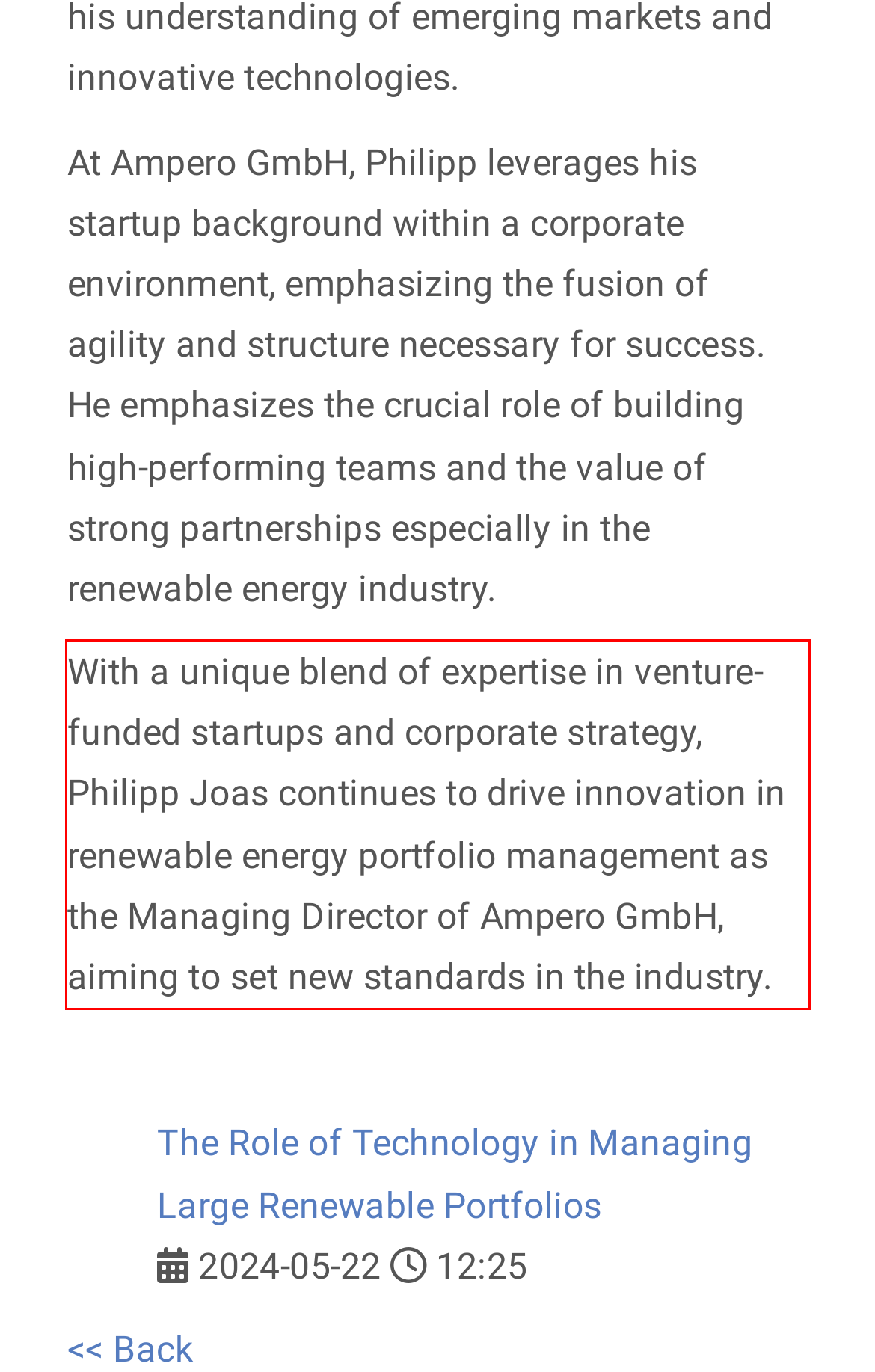Please examine the webpage screenshot containing a red bounding box and use OCR to recognize and output the text inside the red bounding box.

With a unique blend of expertise in venture-funded startups and corporate strategy, Philipp Joas continues to drive innovation in renewable energy portfolio management as the Managing Director of Ampero GmbH, aiming to set new standards in the industry.